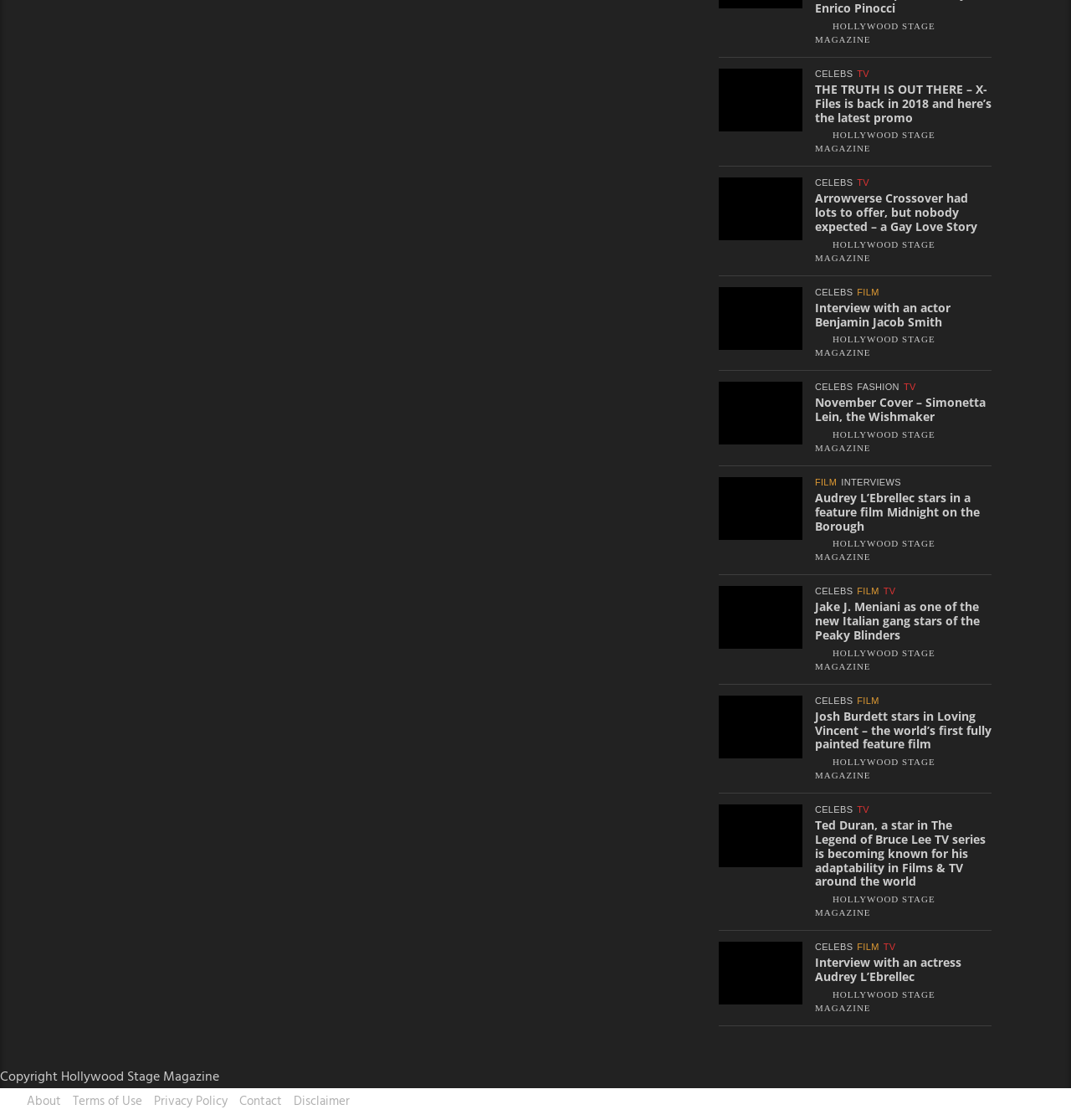Determine the bounding box coordinates of the region to click in order to accomplish the following instruction: "read about THE TRUTH IS OUT THERE – X-Files is back in 2018 and here’s the latest promo". Provide the coordinates as four float numbers between 0 and 1, specifically [left, top, right, bottom].

[0.761, 0.074, 0.926, 0.112]